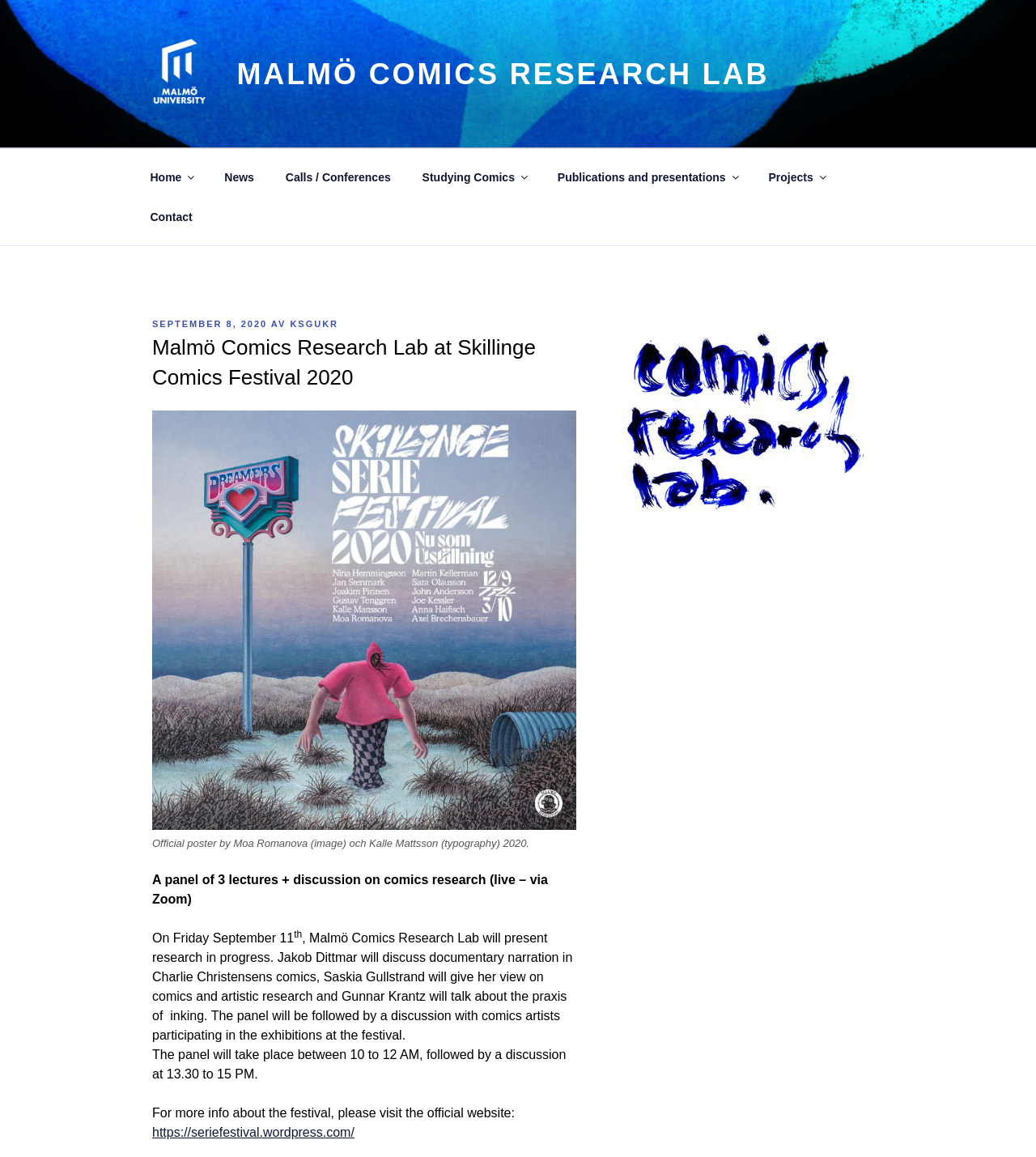What is the URL of the festival's official website?
Answer the question using a single word or phrase, according to the image.

https://seriefestival.wordpress.com/